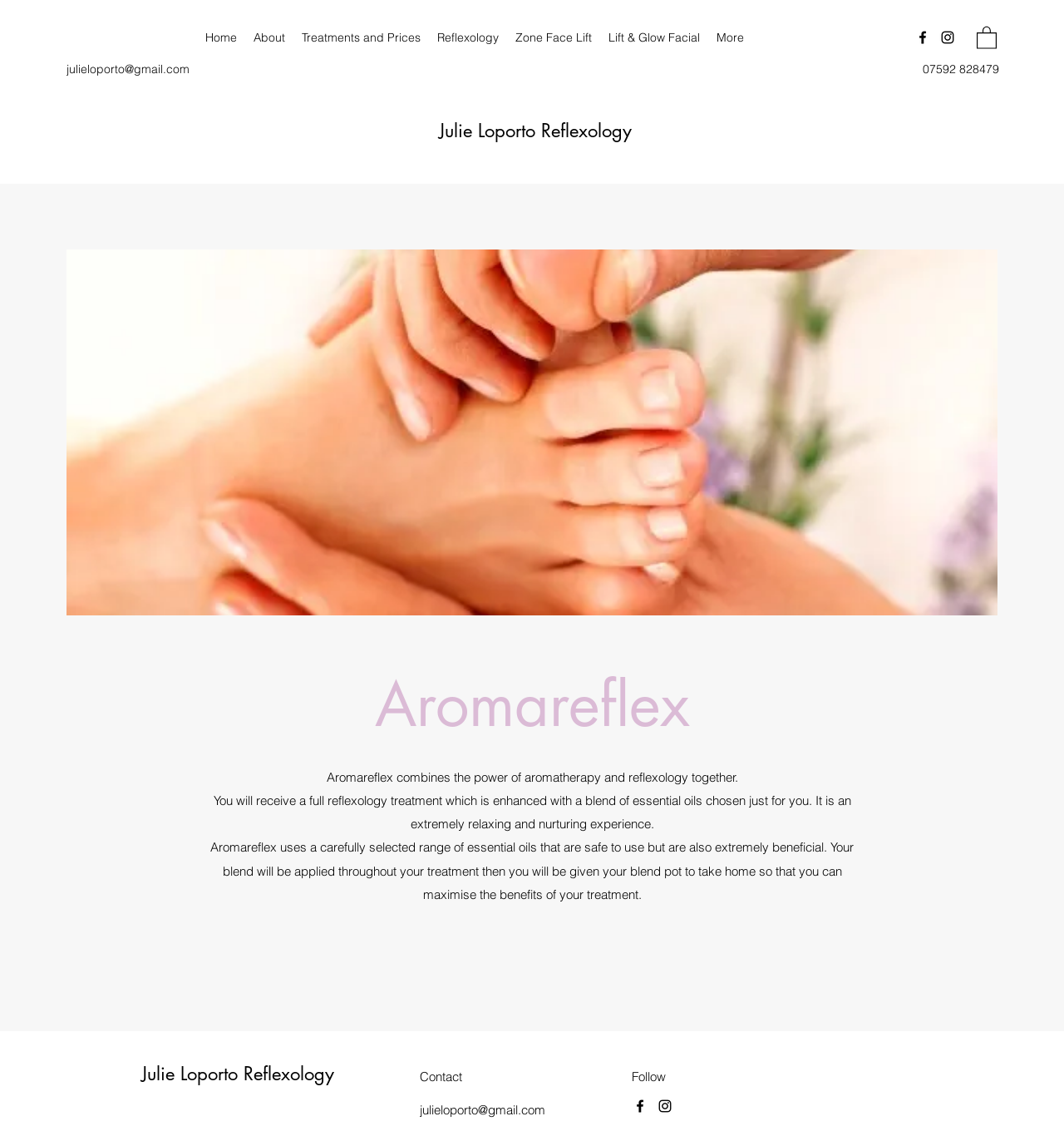Using the webpage screenshot, find the UI element described by Lift & Glow Facial. Provide the bounding box coordinates in the format (top-left x, top-left y, bottom-right x, bottom-right y), ensuring all values are floating point numbers between 0 and 1.

[0.564, 0.022, 0.666, 0.044]